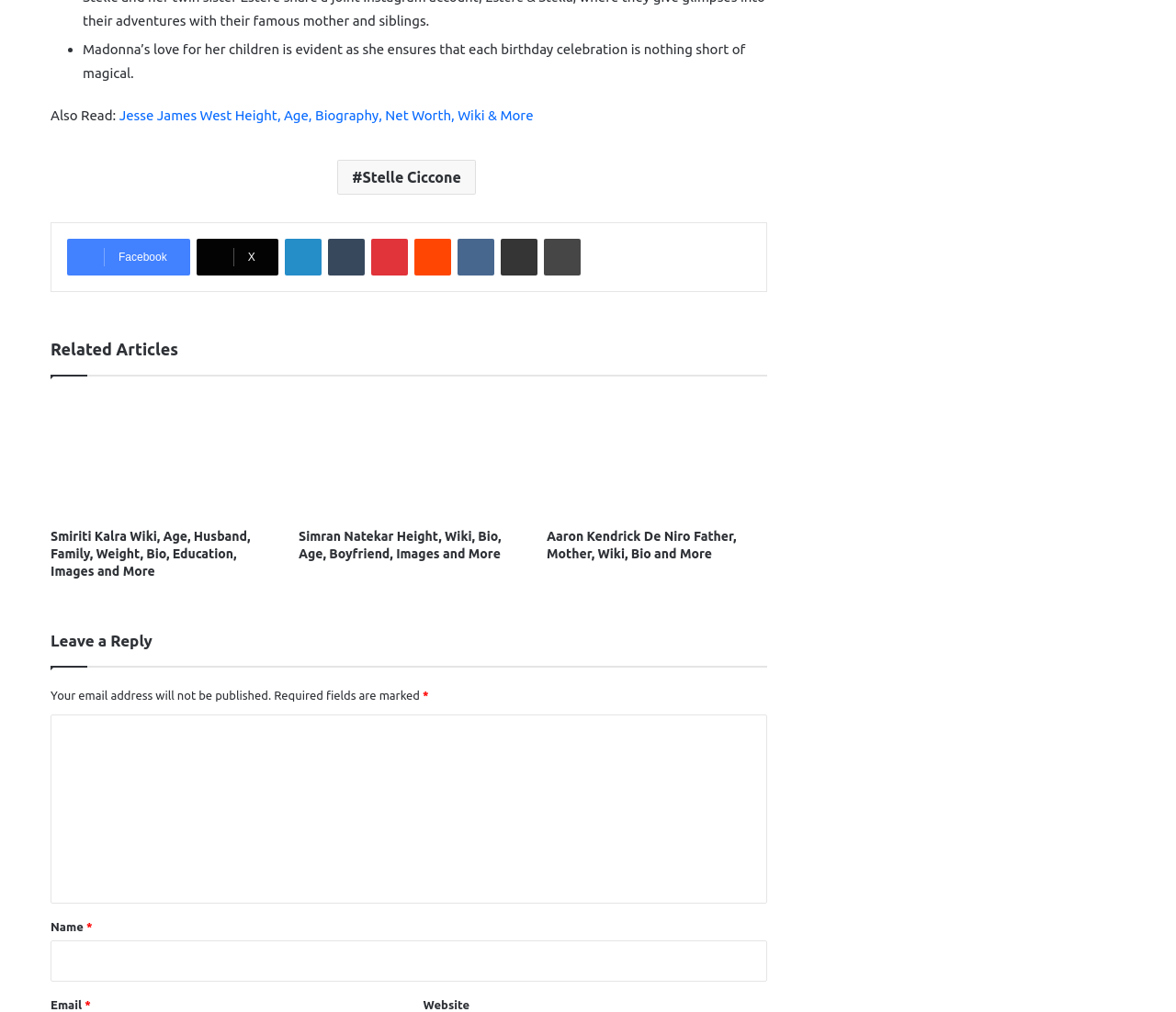How many social media links are available on the webpage?
From the image, respond using a single word or phrase.

7